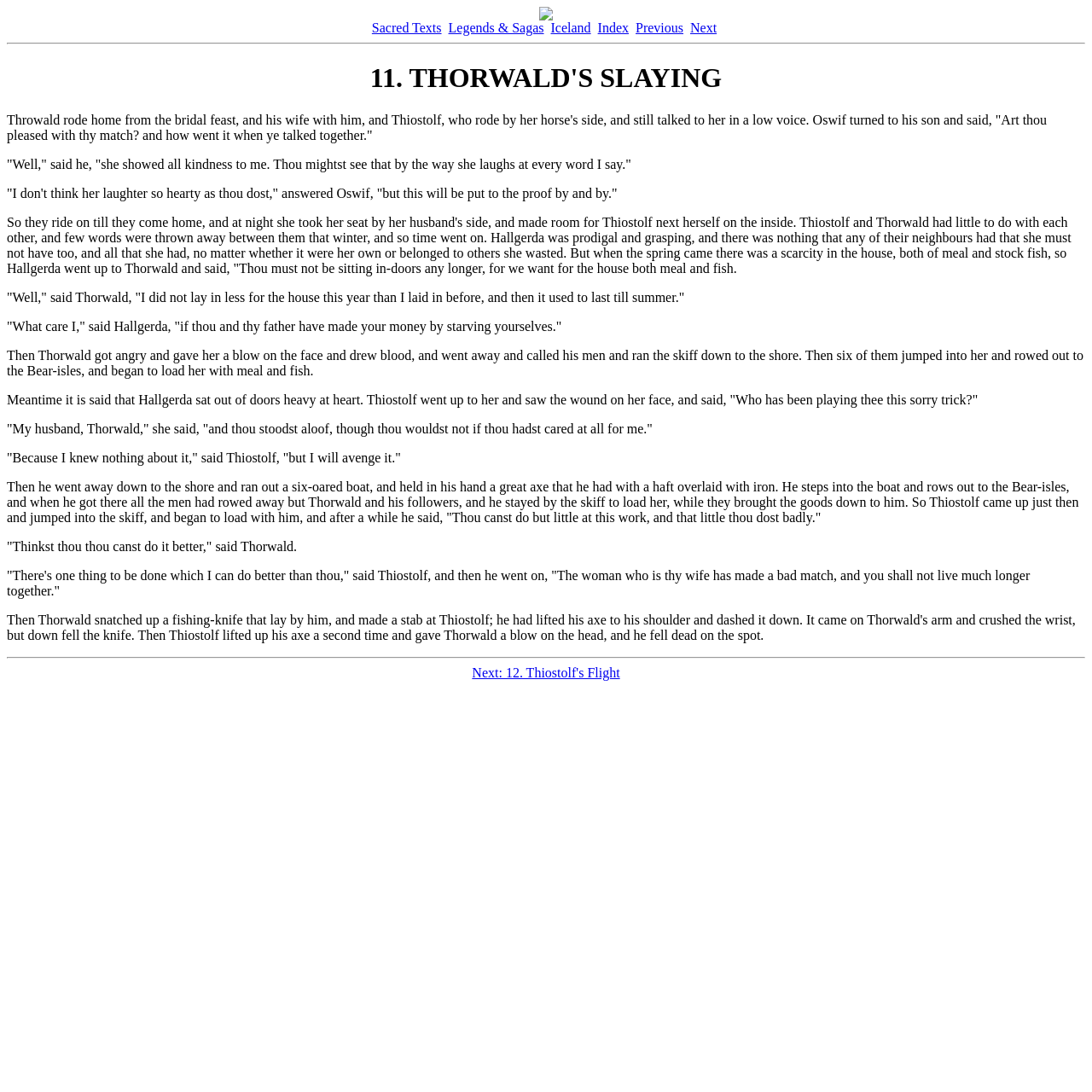Identify the bounding box coordinates of the specific part of the webpage to click to complete this instruction: "Click the 'Next' link".

[0.632, 0.019, 0.656, 0.032]